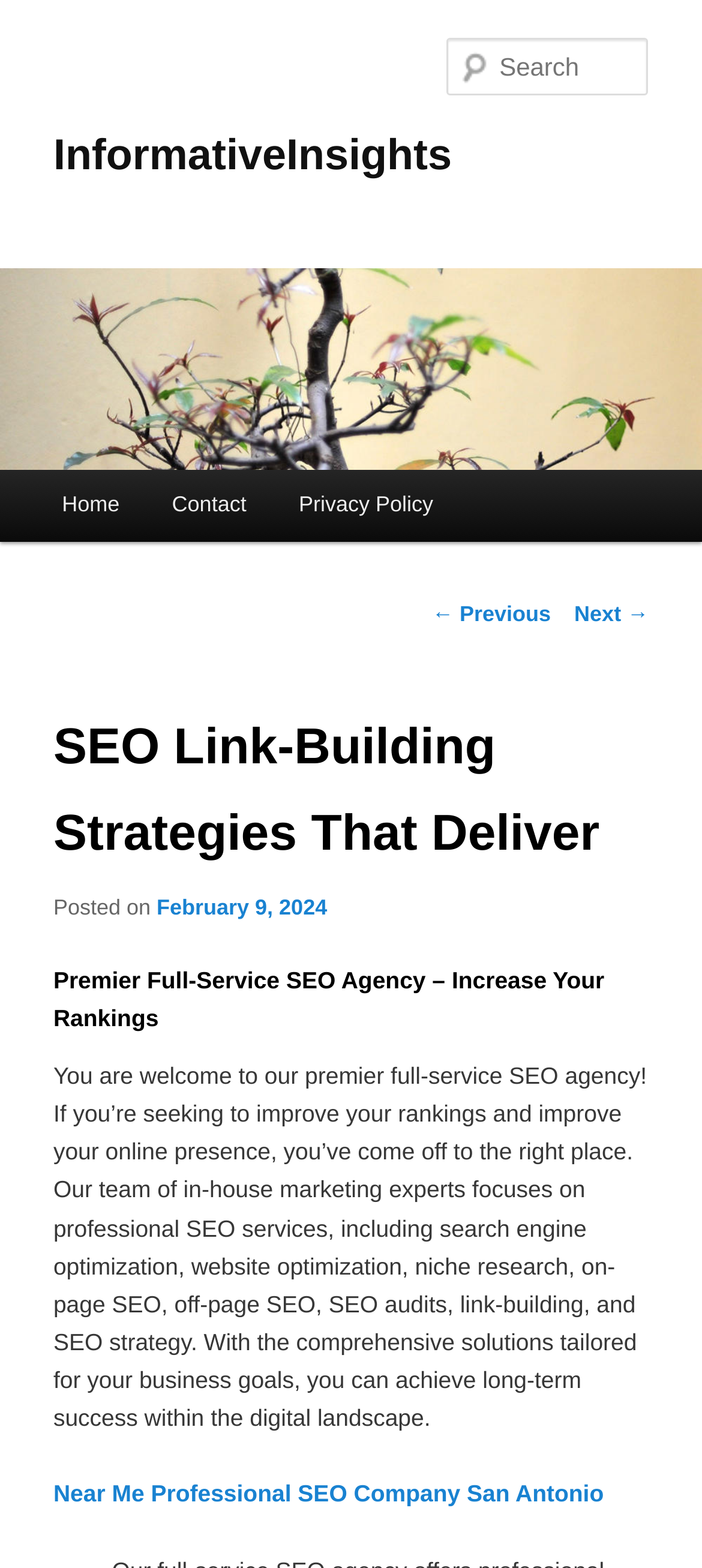Provide the bounding box coordinates of the HTML element this sentence describes: "alt="Action Law Offices"".

None